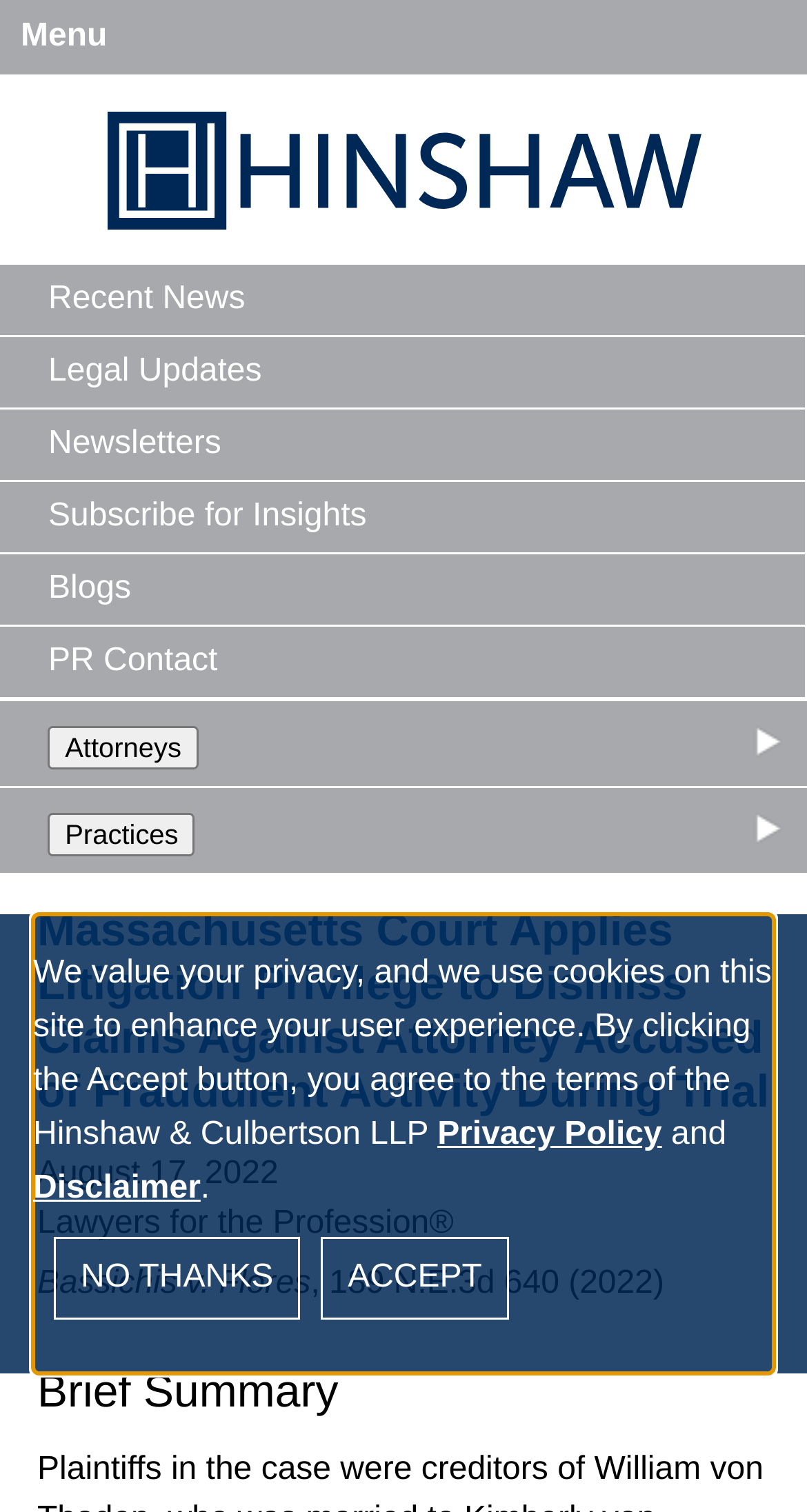Locate the bounding box coordinates of the area that needs to be clicked to fulfill the following instruction: "View Attorneys". The coordinates should be in the format of four float numbers between 0 and 1, namely [left, top, right, bottom].

[0.06, 0.48, 0.245, 0.509]